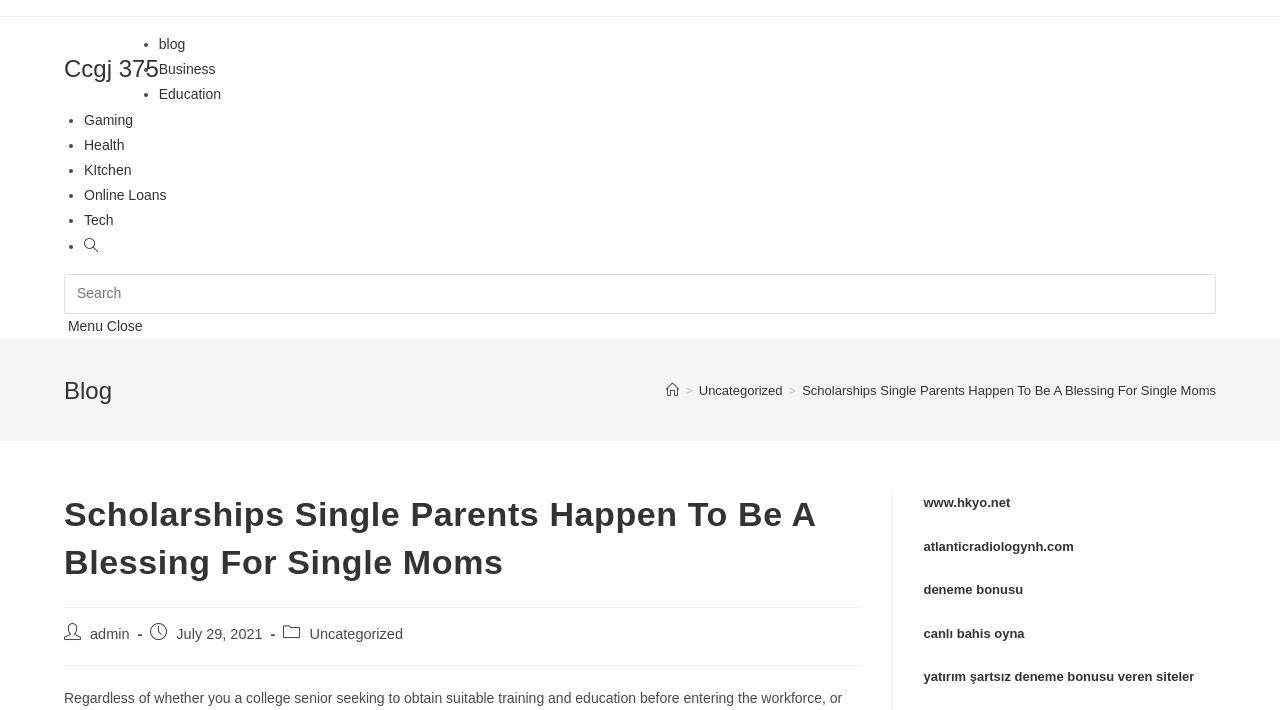Refer to the image and provide an in-depth answer to the question:
What is the author of the post?

I determined the answer by looking at the 'Post author' section, where it shows the author of the post as 'admin'.